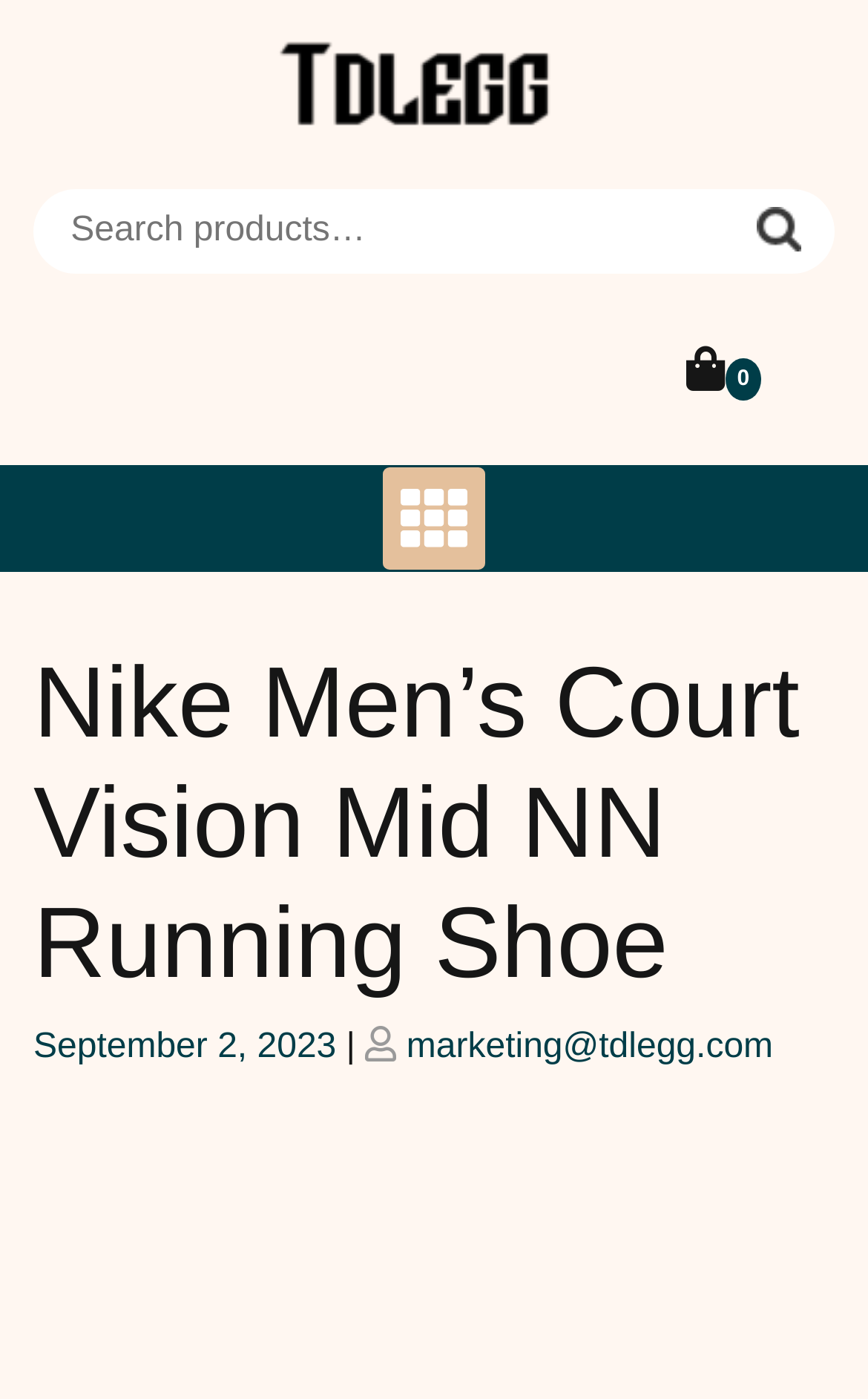How many buttons are on the webpage?
Answer the question based on the image using a single word or a brief phrase.

2